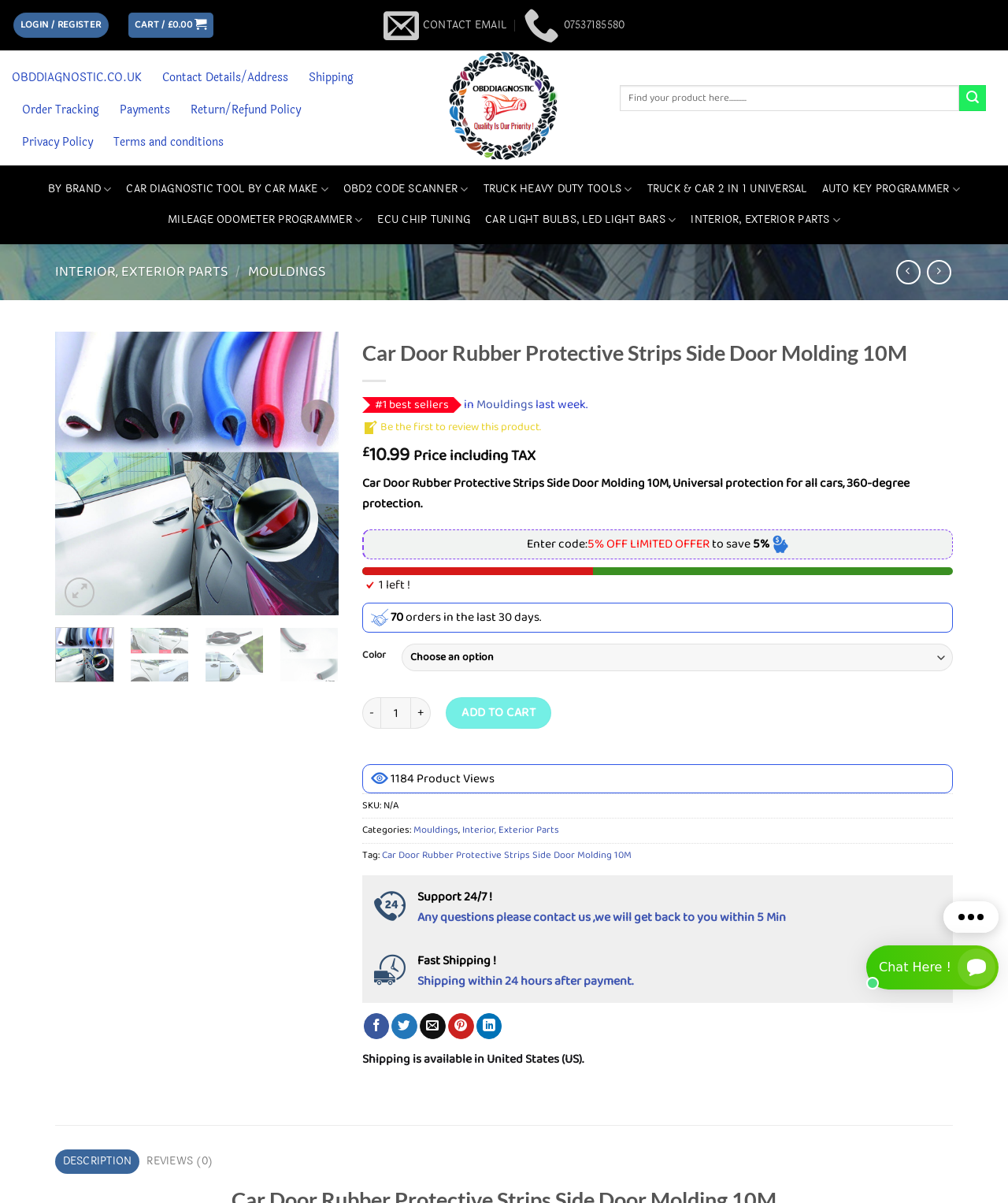Please identify the bounding box coordinates of the area that needs to be clicked to fulfill the following instruction: "Contact us."

[0.38, 0.0, 0.502, 0.042]